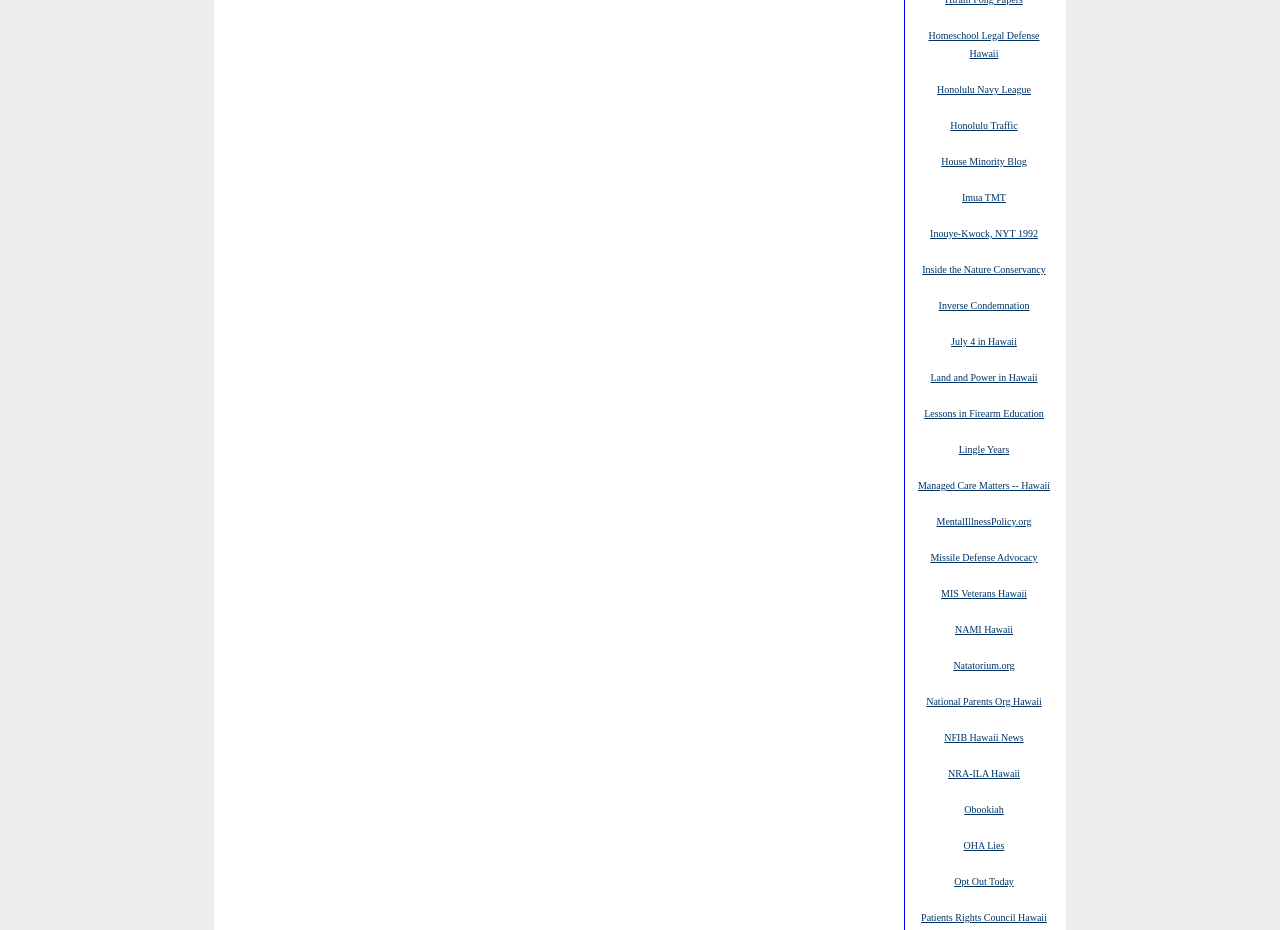What is the last link on the webpage?
Refer to the screenshot and respond with a concise word or phrase.

Patients Rights Council Hawaii